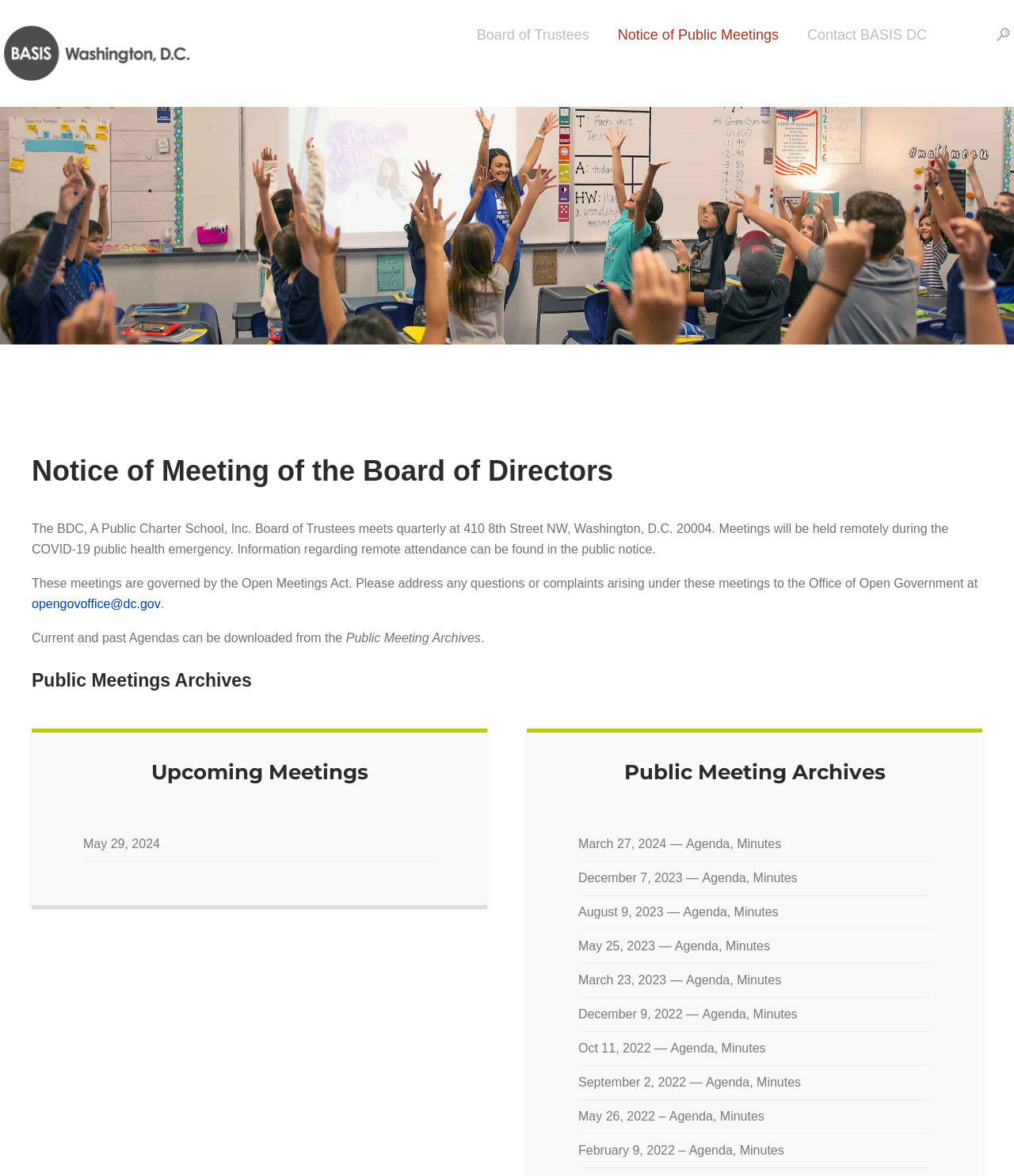Give a detailed account of the webpage, highlighting key information.

This webpage is about the Notice of Public Meetings for BASIS Charter Schools in Washington, DC. At the top, there are four links: an empty link, "Board of Trustees", "Notice of Public Meetings", and "Contact BASIS DC". 

Below these links, there is a heading "Notice of Meeting of the Board of Directors" followed by a paragraph of text describing the quarterly meetings of the Board of Trustees, including their location and remote attendance information during the COVID-19 public health emergency. 

Next, there is a paragraph mentioning that these meetings are governed by the Open Meetings Act, with a link to email the Office of Open Government. 

Following this, there is a section about current and past agendas, with a link to the "Public Meeting Archives". 

The webpage then lists the "Public Meetings Archives" and "Upcoming Meetings" sections. The "Public Meetings Archives" section contains a list of past meetings, each with a date, and links to the agenda and minutes of the meeting. The list of past meetings goes from May 29, 2024, to February 9, 2022. 

The "Upcoming Meetings" section is empty, but it is likely to be updated with future meeting dates and information.